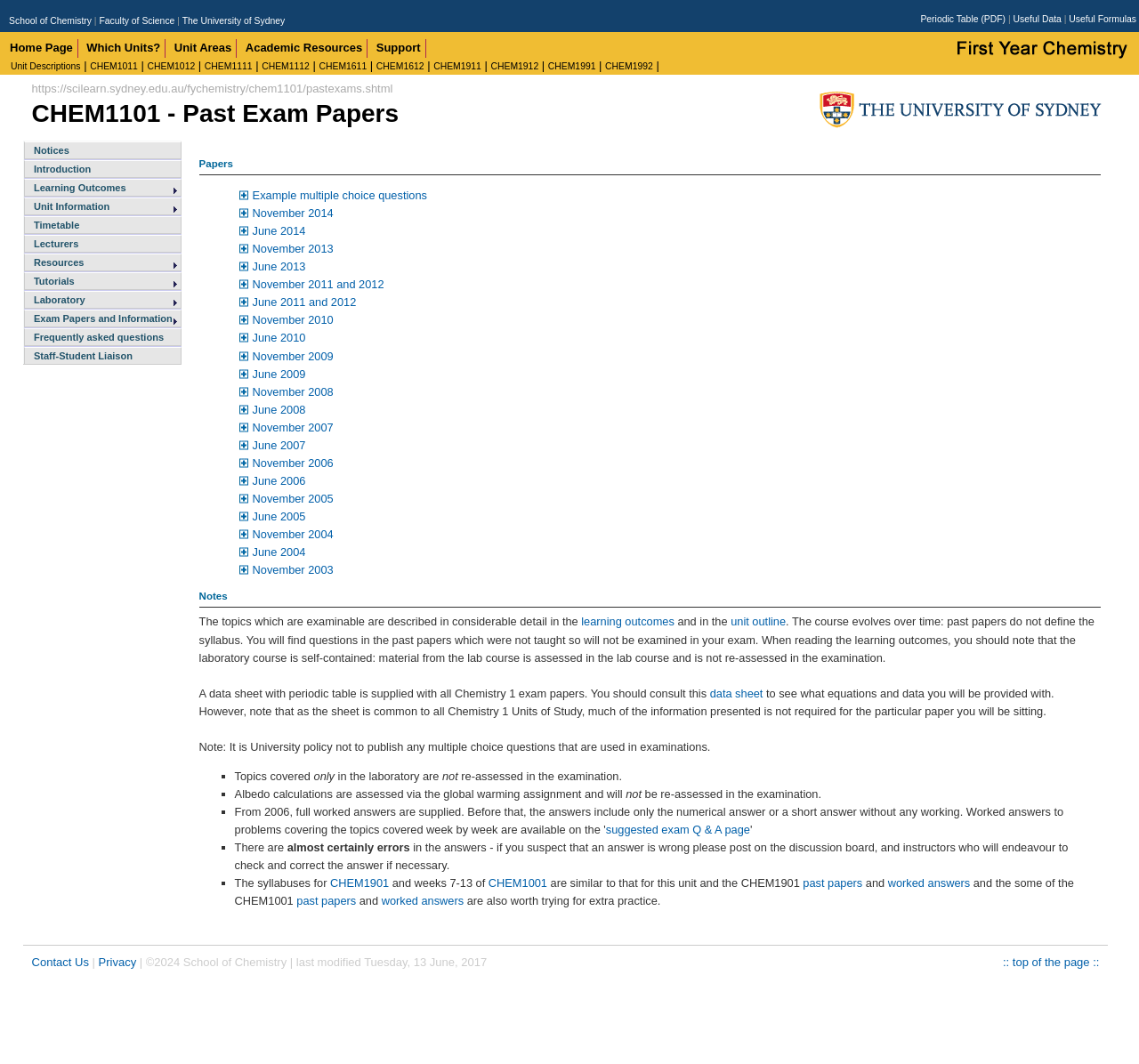What is the purpose of the 'Papers' section?
Based on the image, answer the question with as much detail as possible.

The 'Papers' section is a blockquote that contains links to past exam papers from different years, indicating that its purpose is to provide access to these resources.